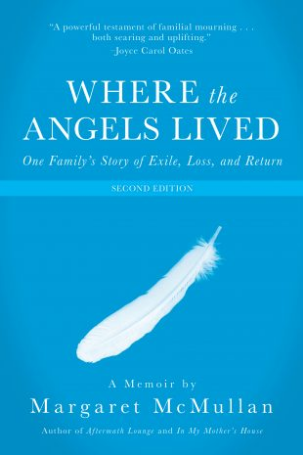Can you give a comprehensive explanation to the question given the content of the image?
Who endorsed the memoir?

The memoir is endorsed by Joyce Carol Oates, a renowned author, which suggests that the book has received critical acclaim and recognition for its emotional depth and narrative power.